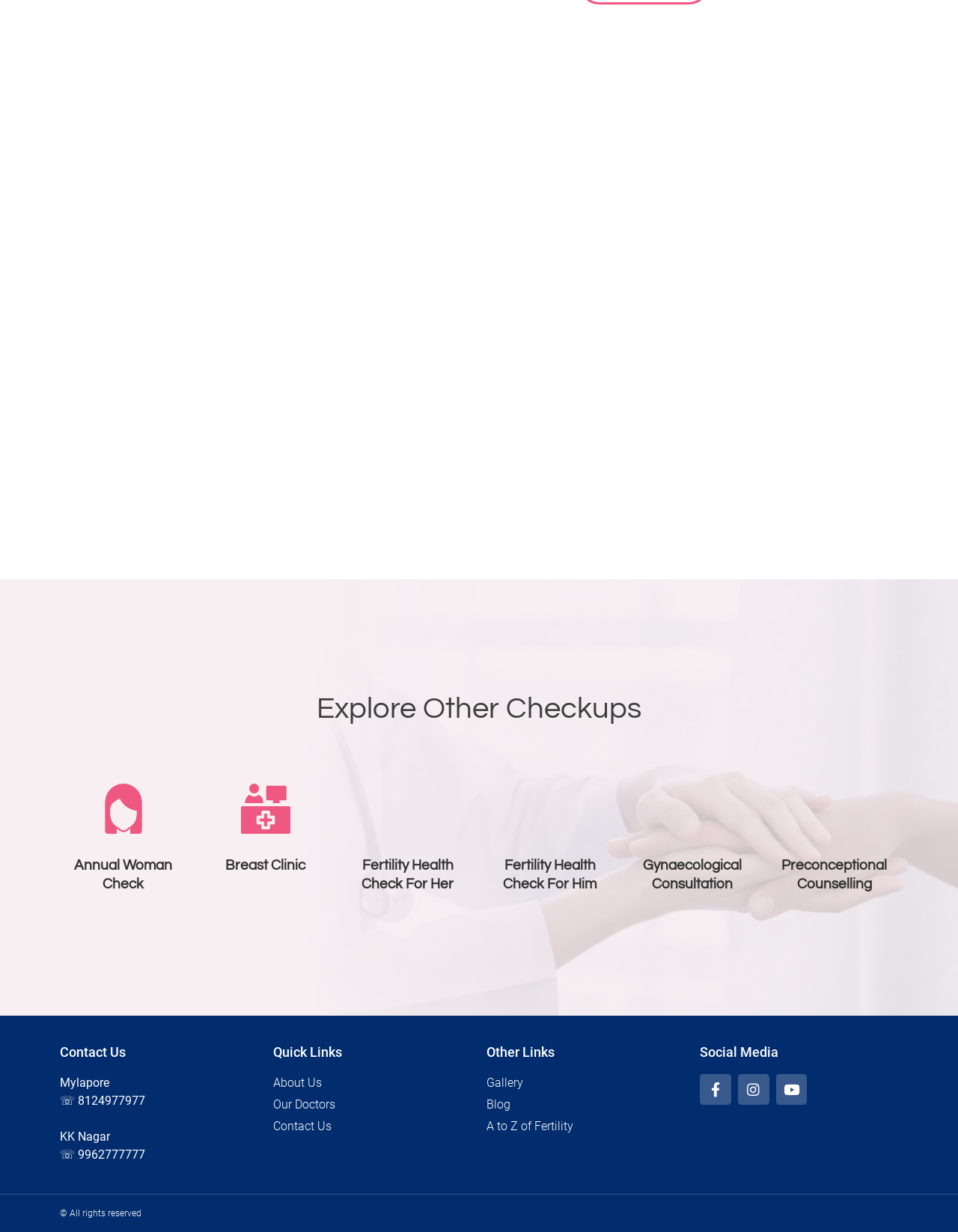Please indicate the bounding box coordinates of the element's region to be clicked to achieve the instruction: "View Annual Woman Check". Provide the coordinates as four float numbers between 0 and 1, i.e., [left, top, right, bottom].

[0.078, 0.696, 0.18, 0.723]